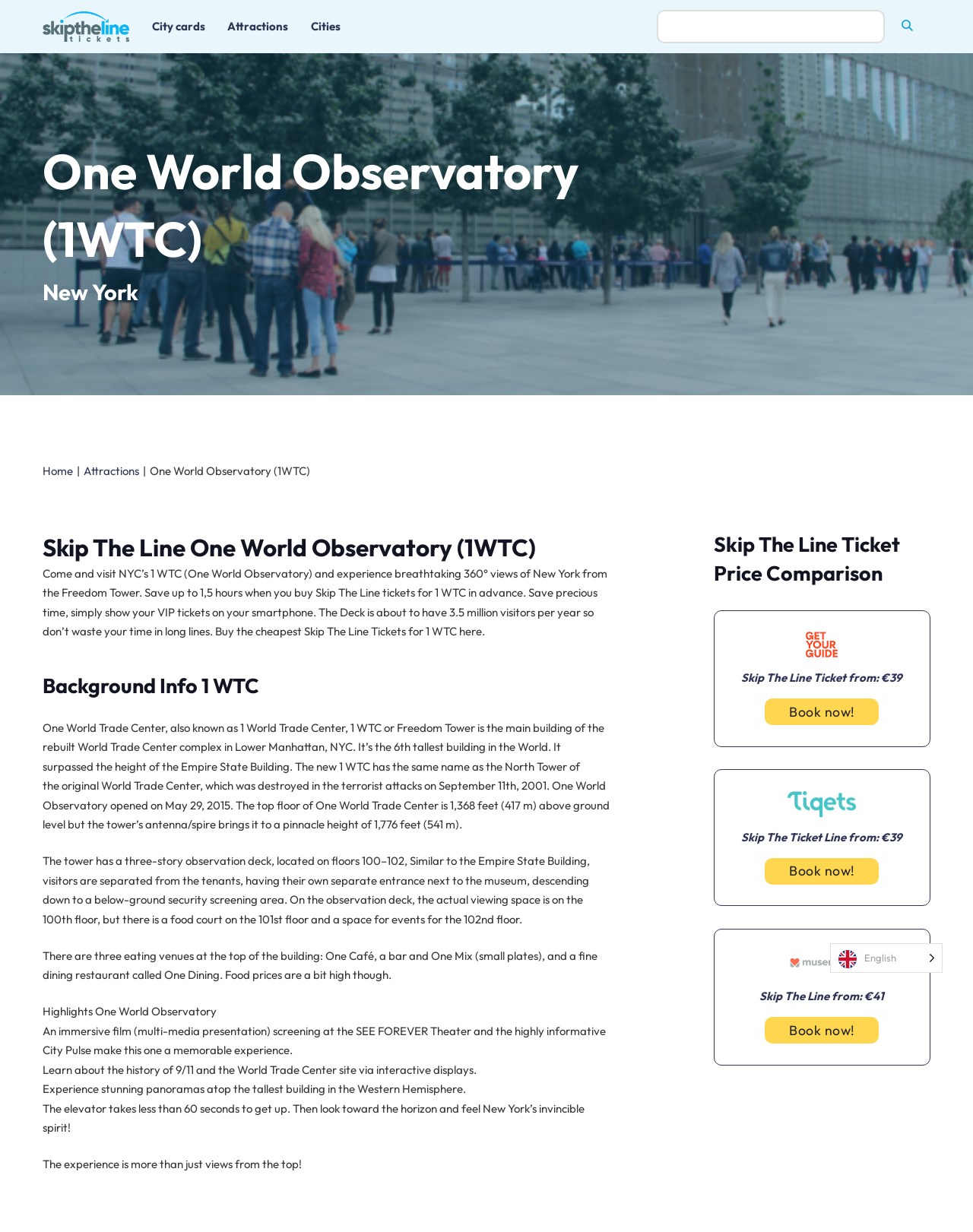Kindly determine the bounding box coordinates of the area that needs to be clicked to fulfill this instruction: "Click on Attractions".

[0.234, 0.014, 0.296, 0.03]